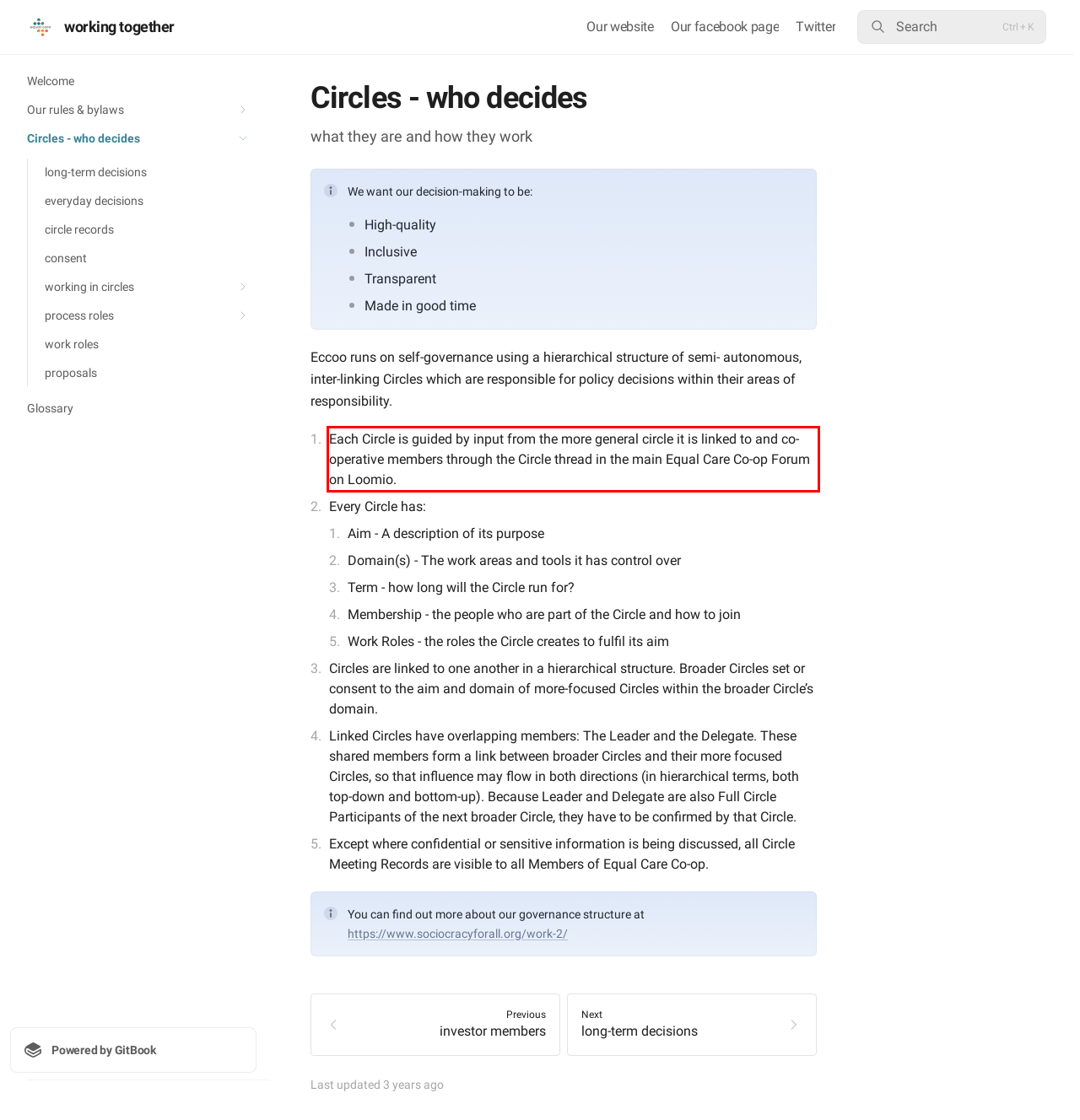Using OCR, extract the text content found within the red bounding box in the given webpage screenshot.

Each Circle is guided by input from the more general circle it is linked to and co-operative members through the Circle thread in the main Equal Care Co-op Forum on Loomio.